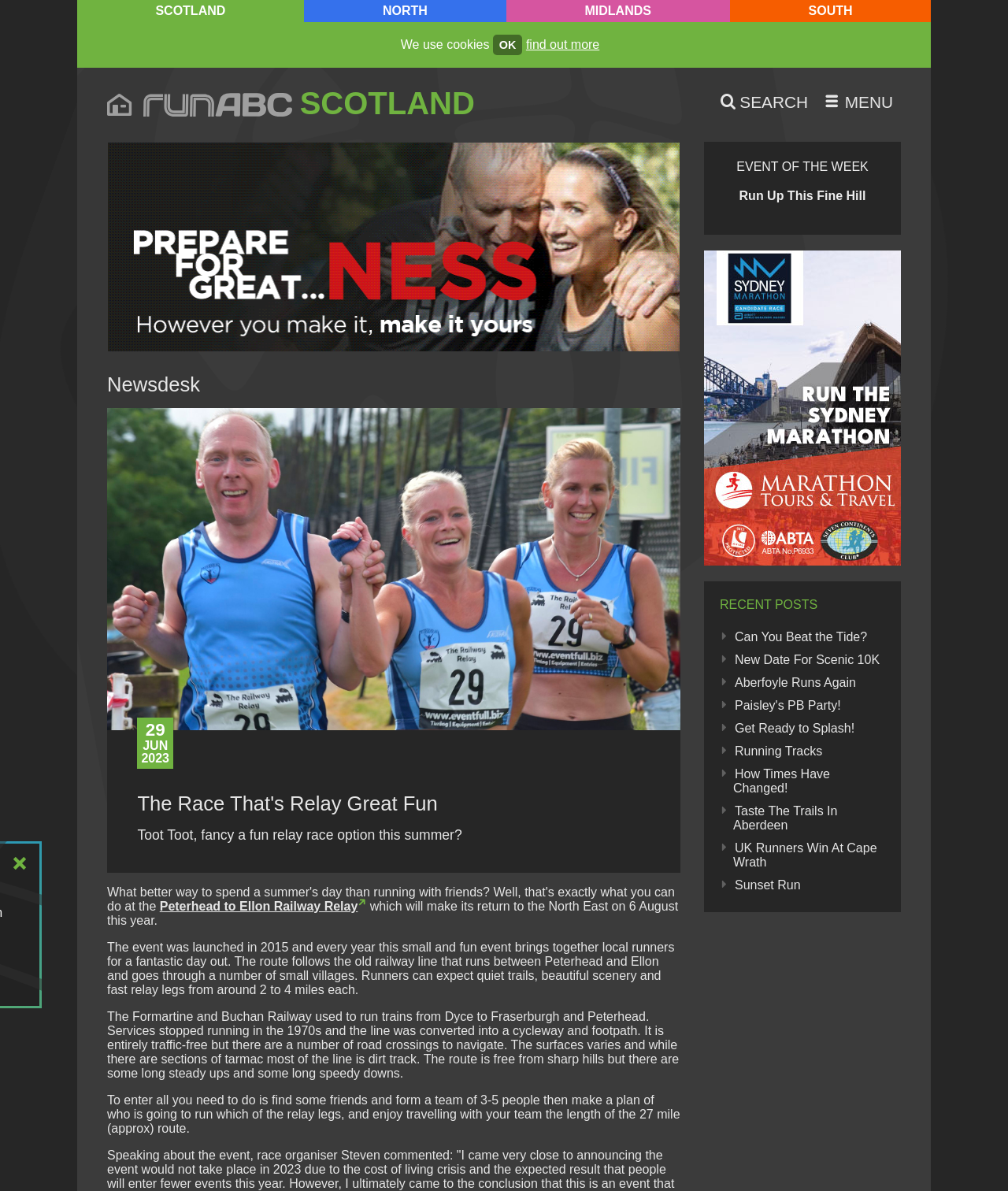Please identify the bounding box coordinates of the region to click in order to complete the task: "Search for something". The coordinates must be four float numbers between 0 and 1, specified as [left, top, right, bottom].

[0.707, 0.078, 0.809, 0.093]